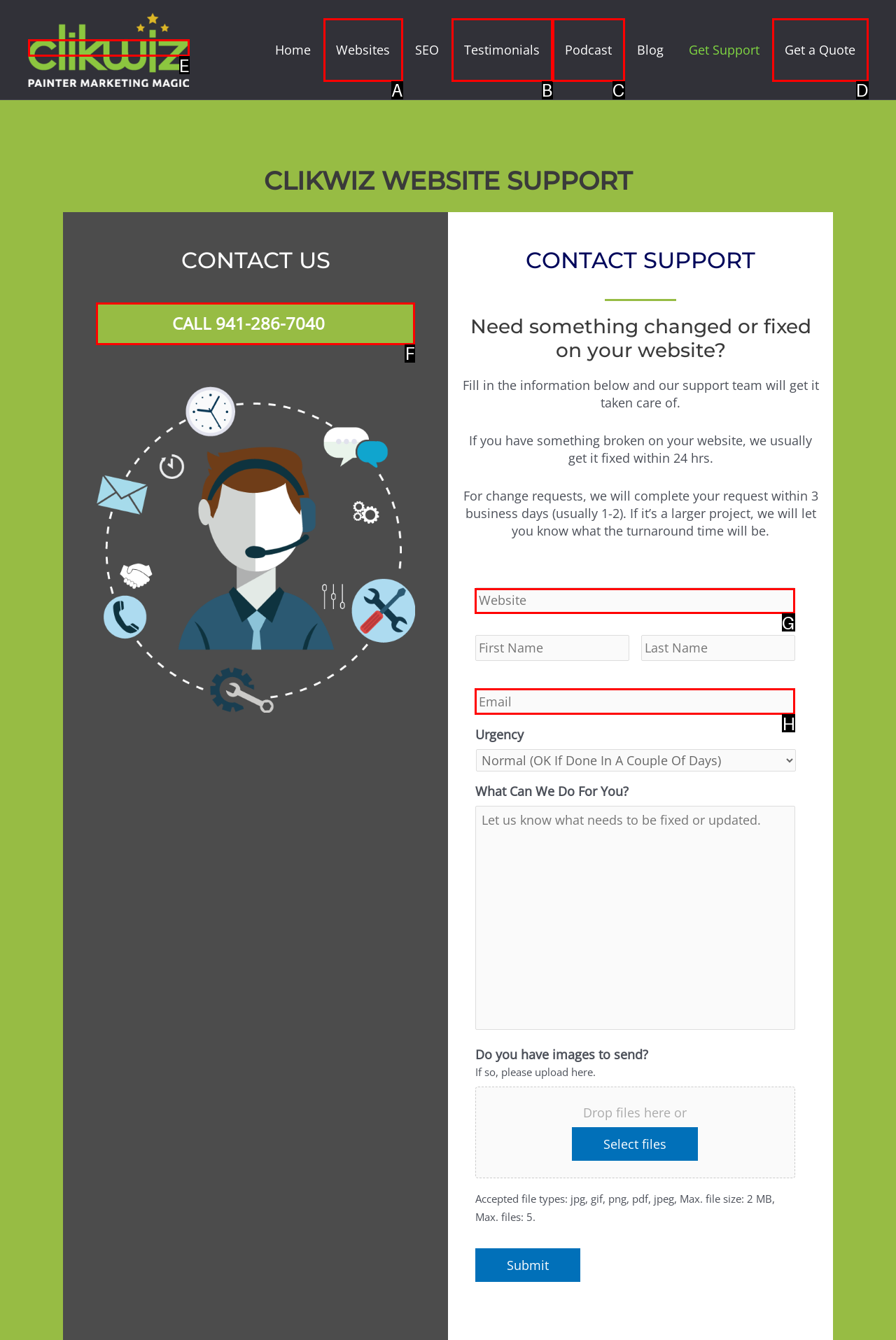Tell me which one HTML element I should click to complete the following task: Fill in the website field Answer with the option's letter from the given choices directly.

G